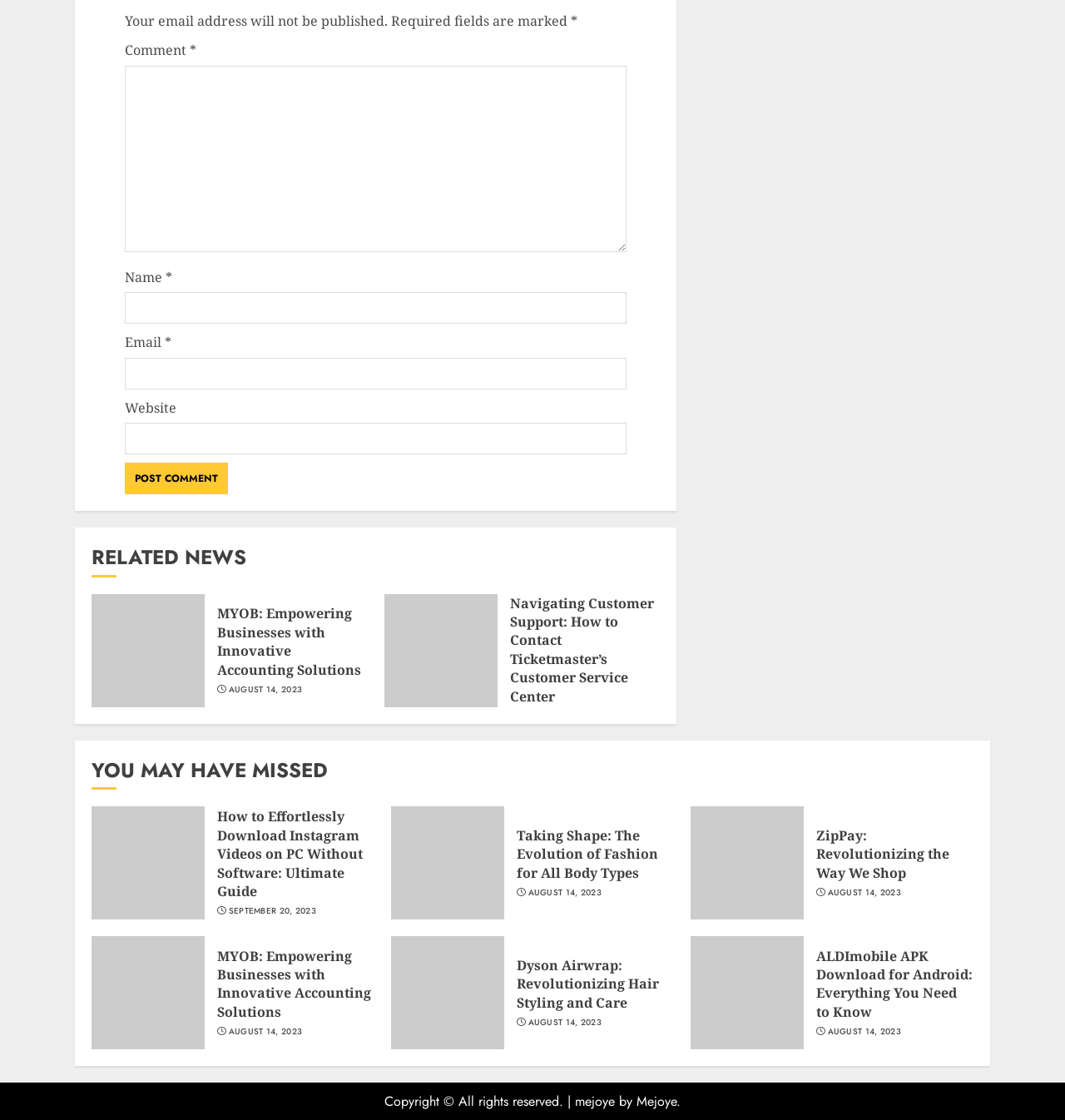How many links are there in the 'RELATED NEWS' section?
Refer to the screenshot and answer in one word or phrase.

4